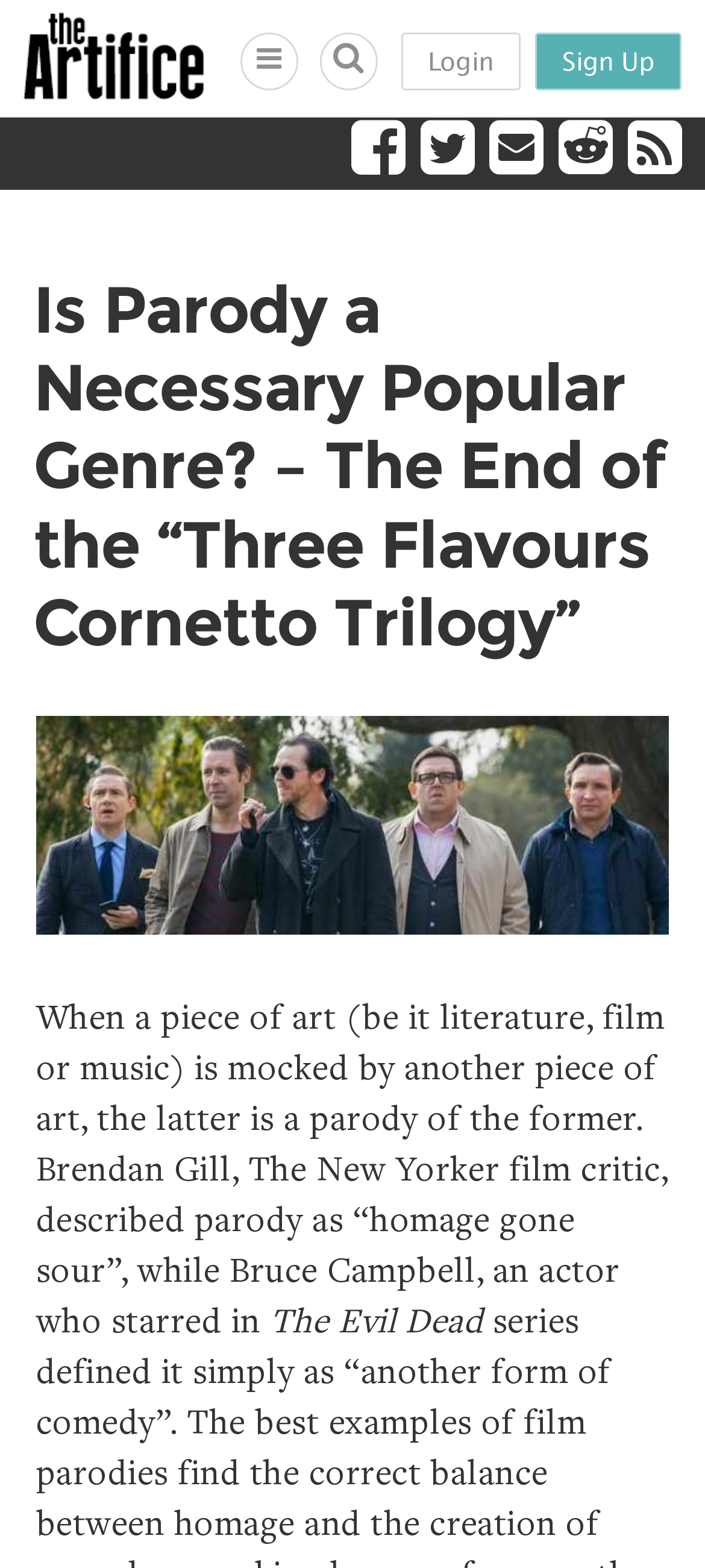Locate the bounding box coordinates of the element that should be clicked to execute the following instruction: "View the article about The Evil Dead".

[0.383, 0.827, 0.686, 0.854]